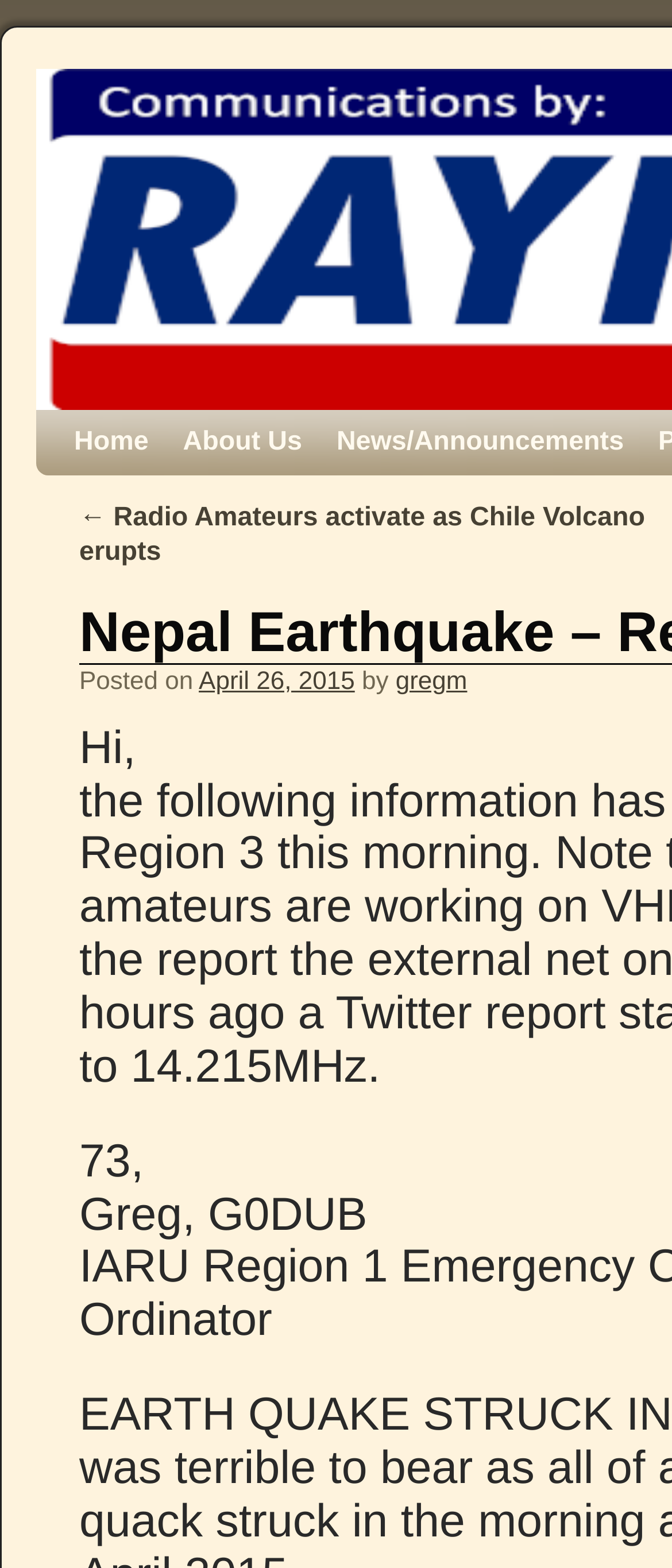Who wrote the latest news post? From the image, respond with a single word or brief phrase.

gregm